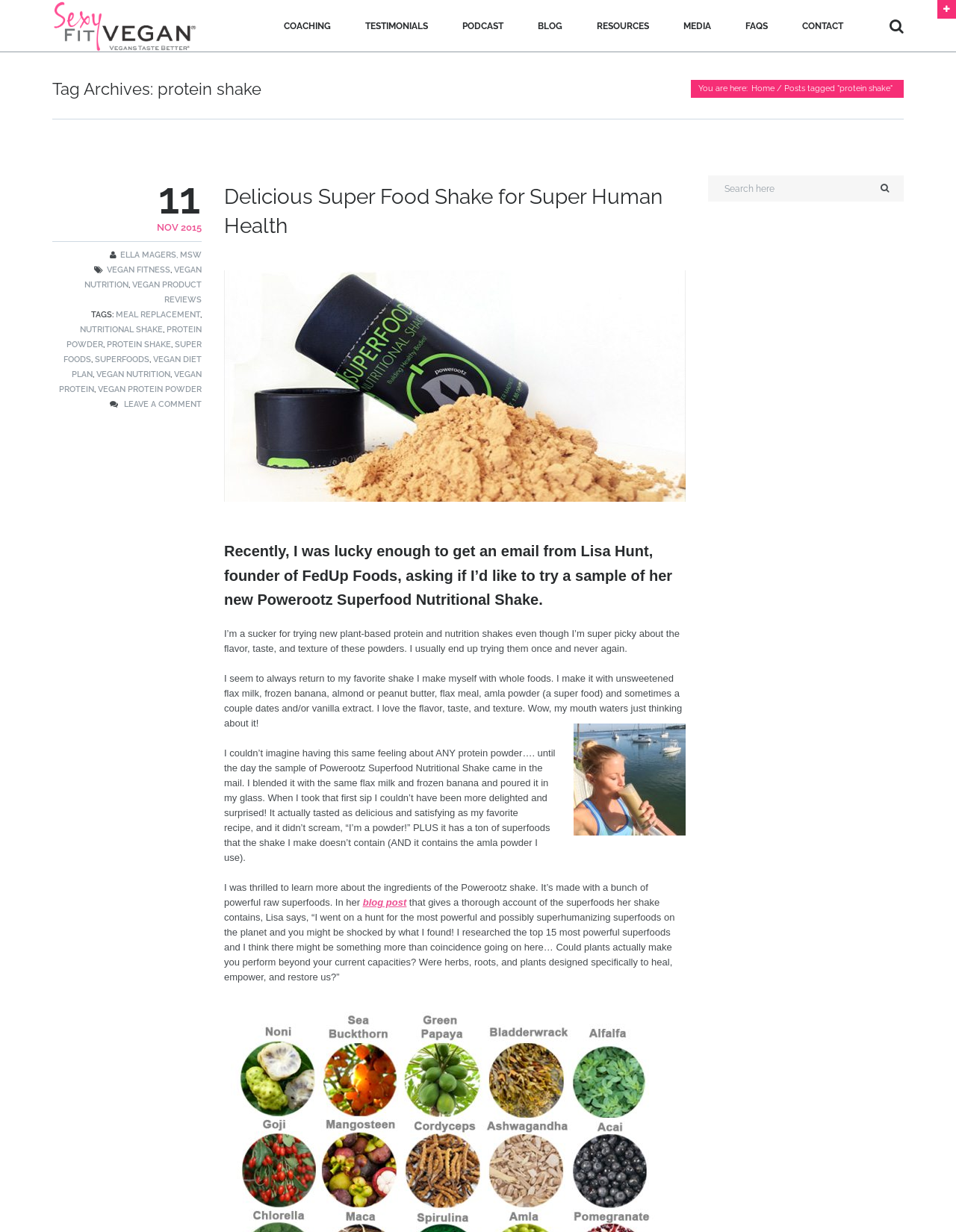Indicate the bounding box coordinates of the clickable region to achieve the following instruction: "Click on the 'LEAVE A COMMENT' link."

[0.13, 0.324, 0.211, 0.332]